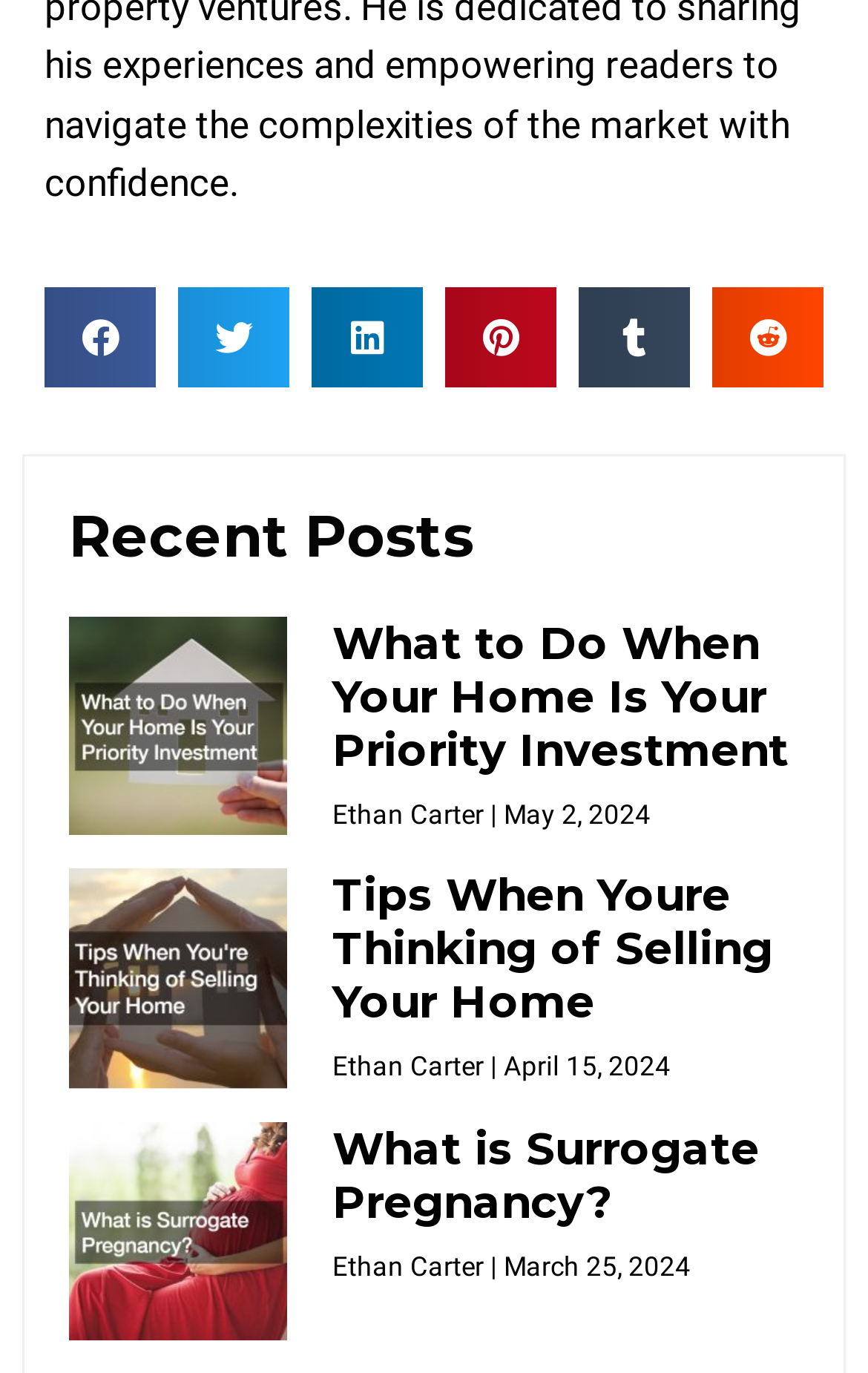Please indicate the bounding box coordinates of the element's region to be clicked to achieve the instruction: "Read 'What is Surrogate Pregnancy?'". Provide the coordinates as four float numbers between 0 and 1, i.e., [left, top, right, bottom].

[0.383, 0.817, 0.875, 0.895]